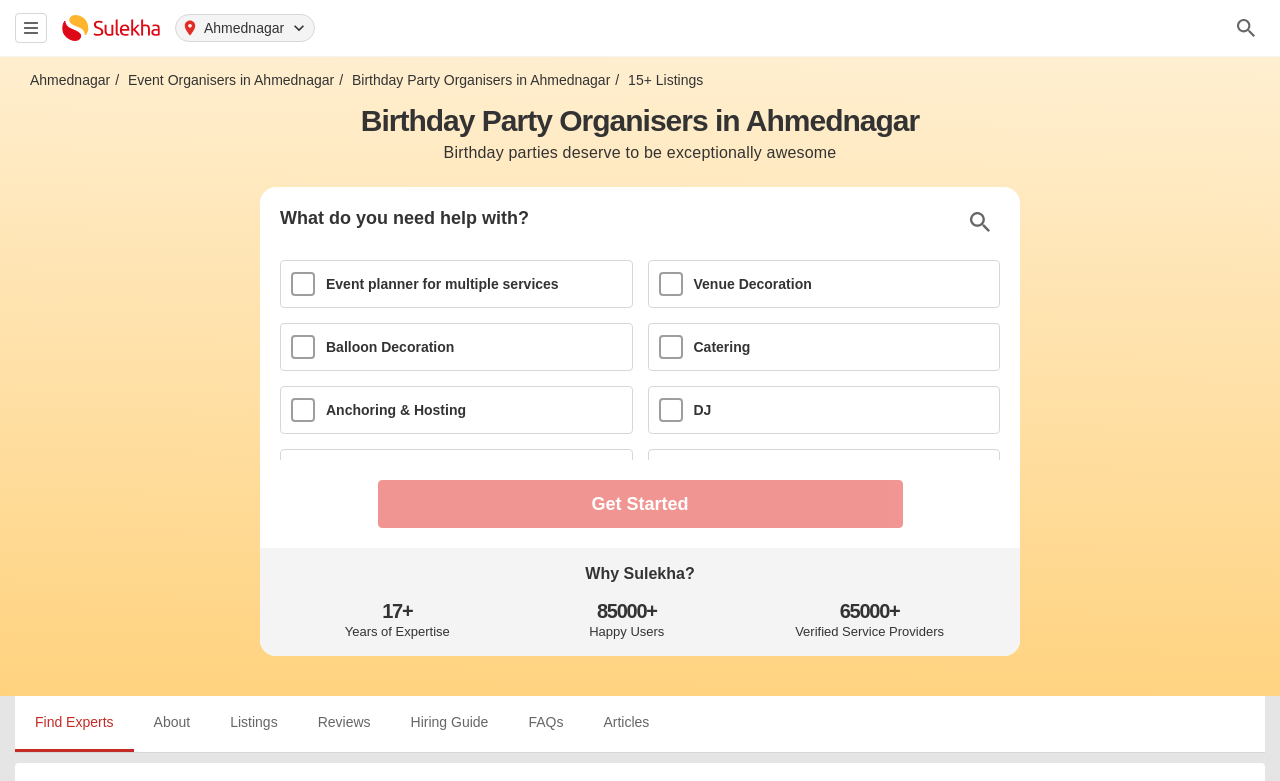Using the description "Event Organisers in Ahmednagar", locate and provide the bounding box of the UI element.

[0.1, 0.092, 0.272, 0.113]